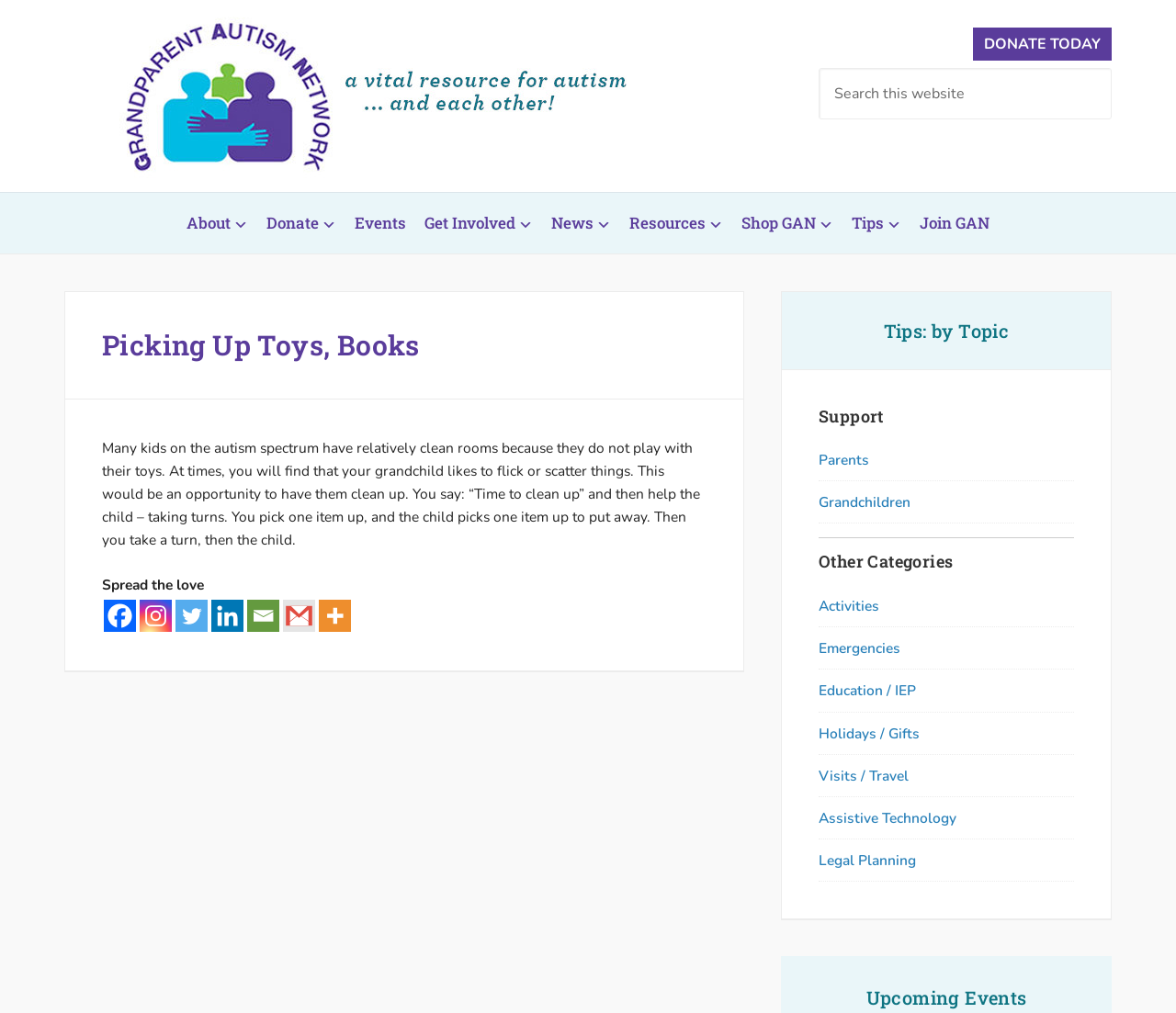Please provide the bounding box coordinate of the region that matches the element description: Settings. Coordinates should be in the format (top-left x, top-left y, bottom-right x, bottom-right y) and all values should be between 0 and 1.

None